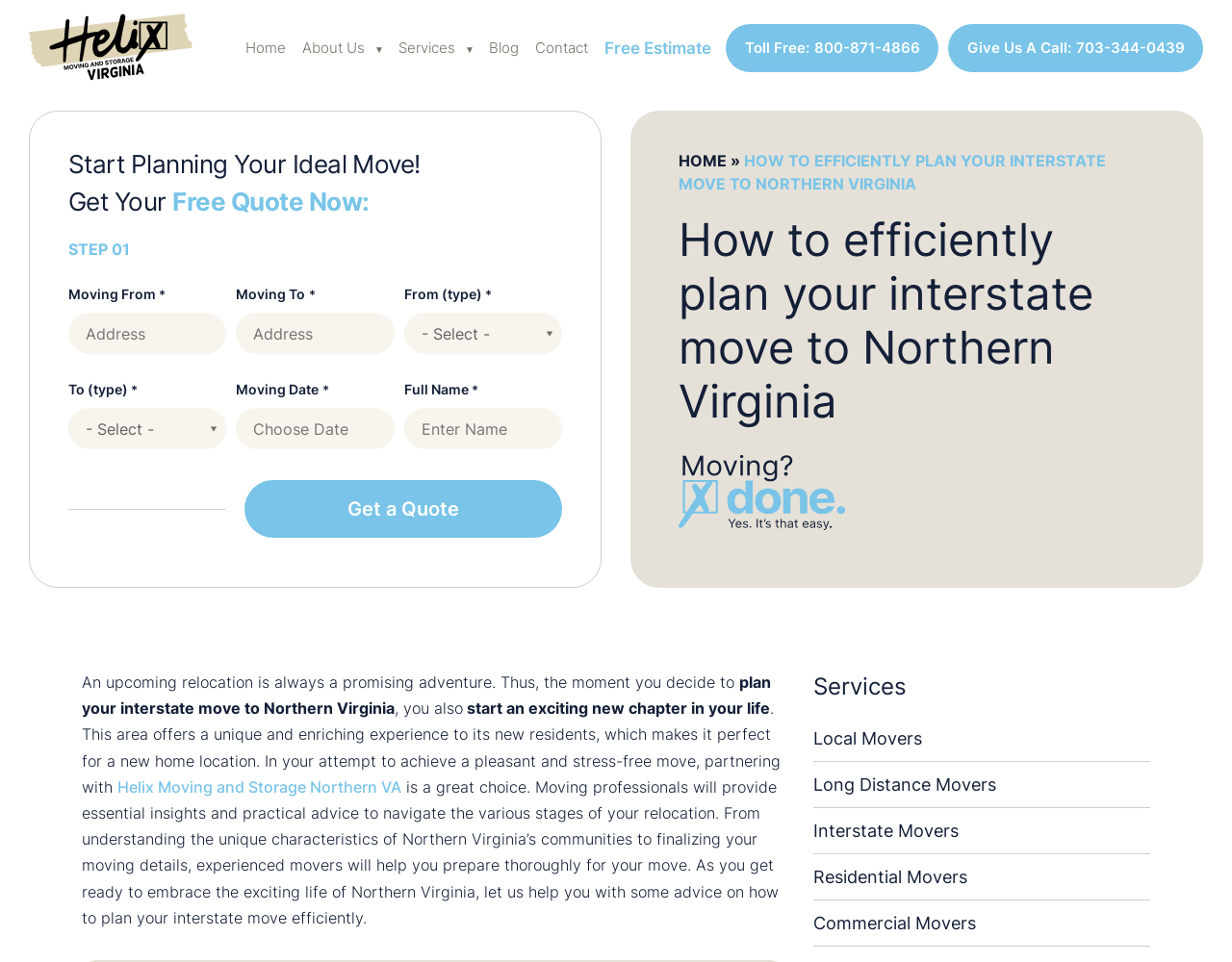Please provide the bounding box coordinates for the element that needs to be clicked to perform the instruction: "Select your moving from type". The coordinates must consist of four float numbers between 0 and 1, formatted as [left, top, right, bottom].

[0.328, 0.325, 0.456, 0.368]